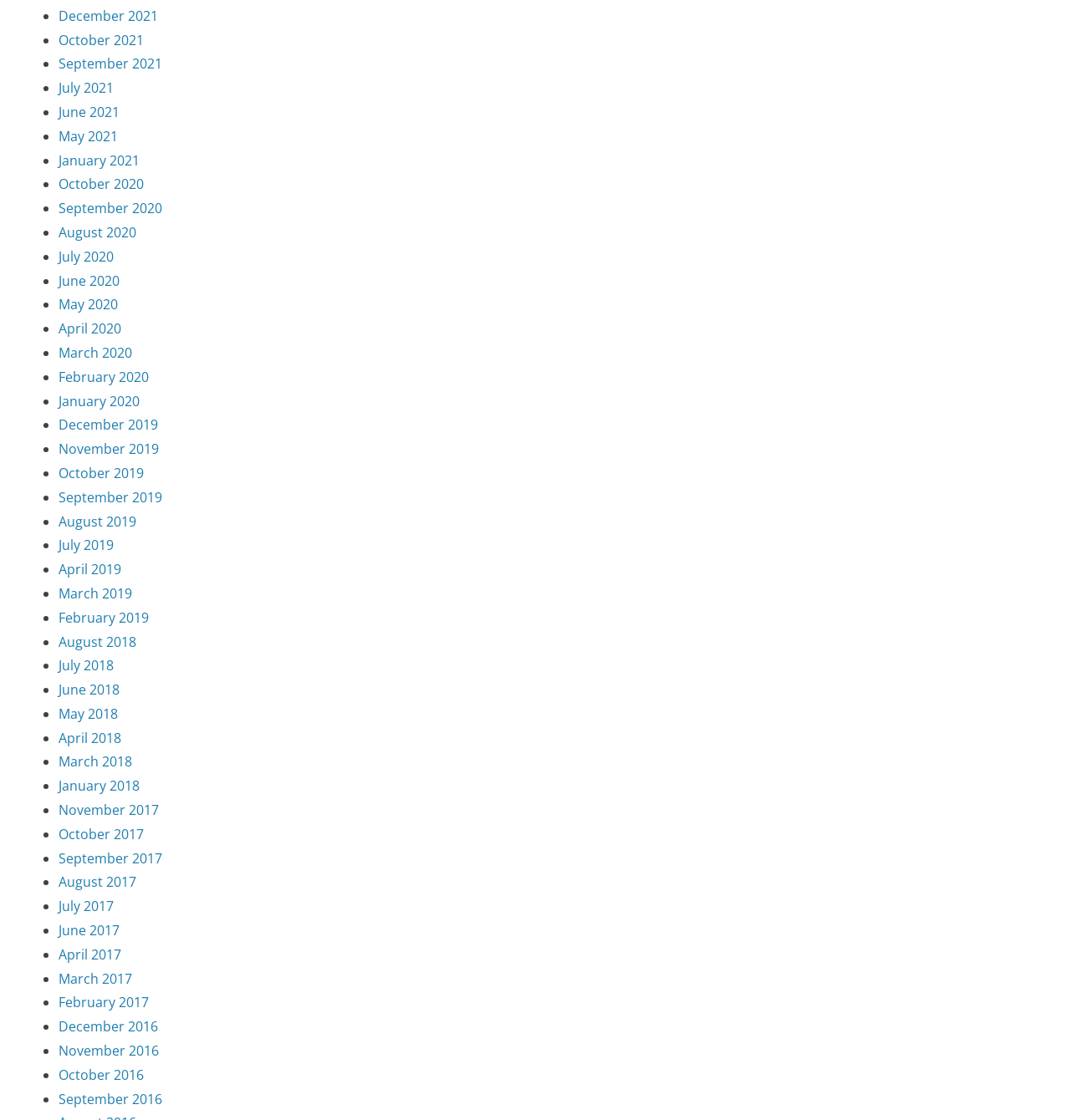Please answer the following query using a single word or phrase: 
What is the most recent month listed?

December 2021